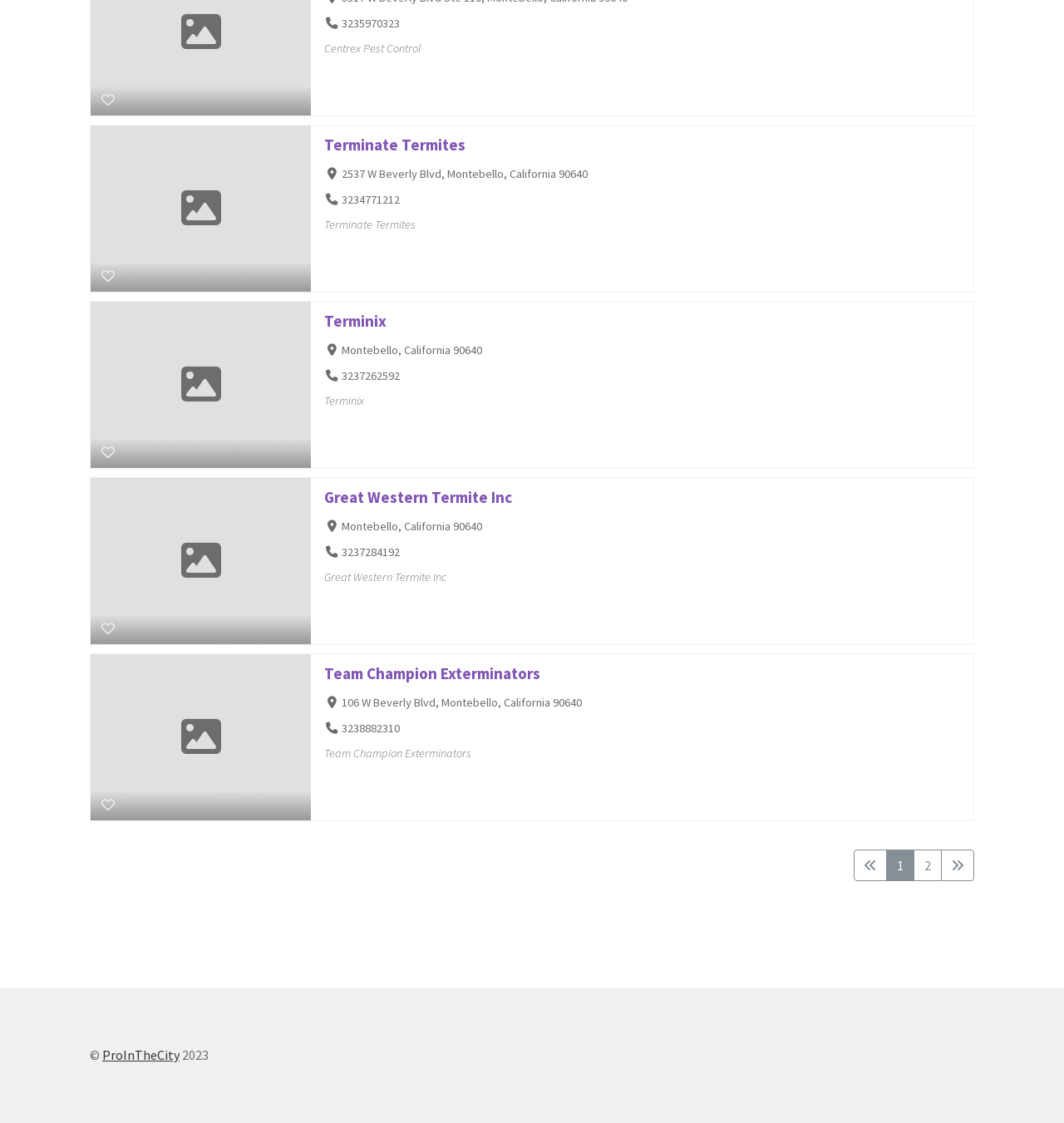Find the bounding box coordinates for the area you need to click to carry out the instruction: "Click the last favorite button". The coordinates should be four float numbers between 0 and 1, indicated as [left, top, right, bottom].

[0.085, 0.702, 0.118, 0.73]